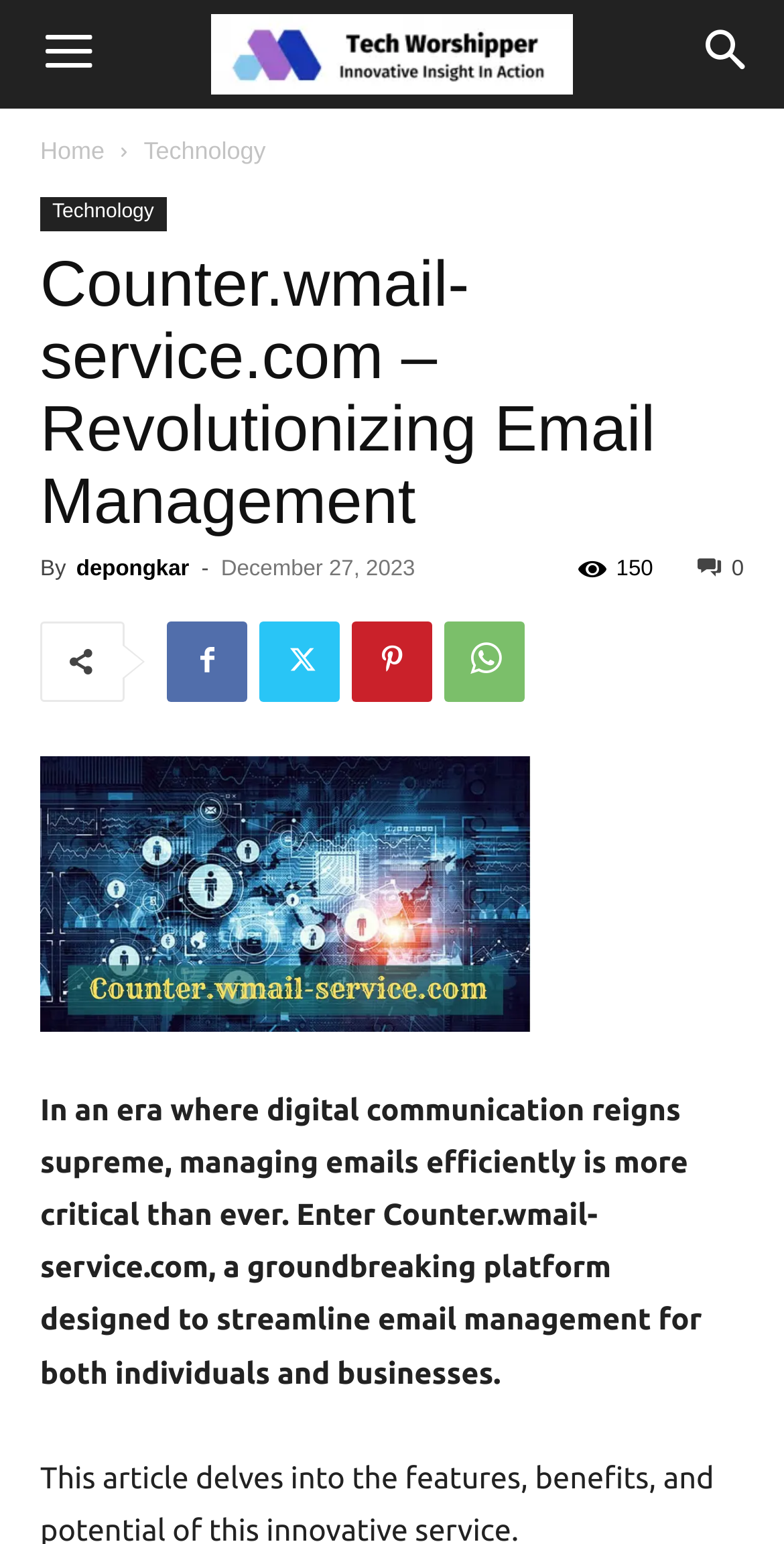Explain the contents of the webpage comprehensively.

The webpage is about Counter.wmail-service.com, a platform for email management. At the top left, there is a "Menu" button, and at the top right, there is a "Search" button. Below the buttons, there are navigation links, including "Home" and "Technology". The "Technology" link has a dropdown menu with another "Technology" link and several icons.

The main content area has a header with the title "Counter.wmail-service.com – Revolutionizing Email Management". Below the title, there is a byline with the author's name "depongkar" and a timestamp "December 27, 2023". There is also a link with a share icon and a view count of "150".

On the right side of the main content area, there are several social media links, including Facebook, Twitter, LinkedIn, and GitHub. Below these links, there is a large image of the Counter.wmail-service.com logo.

The main content of the webpage is a paragraph of text that describes the importance of email management and introduces Counter.wmail-service.com as a solution. The text is positioned at the bottom of the page, spanning almost the entire width of the page.